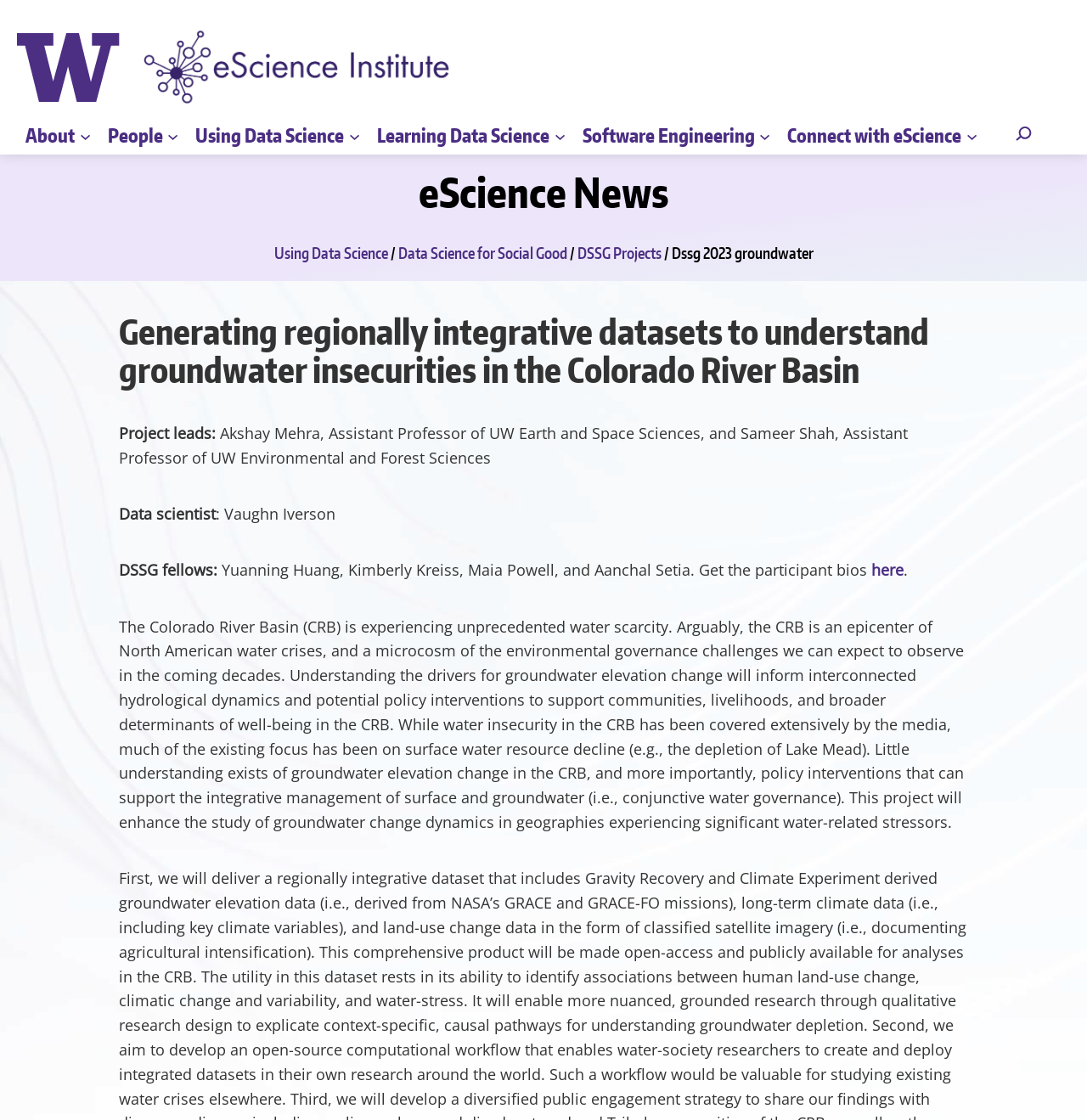Please find the bounding box coordinates for the clickable element needed to perform this instruction: "Read eScience News".

[0.023, 0.152, 0.977, 0.193]